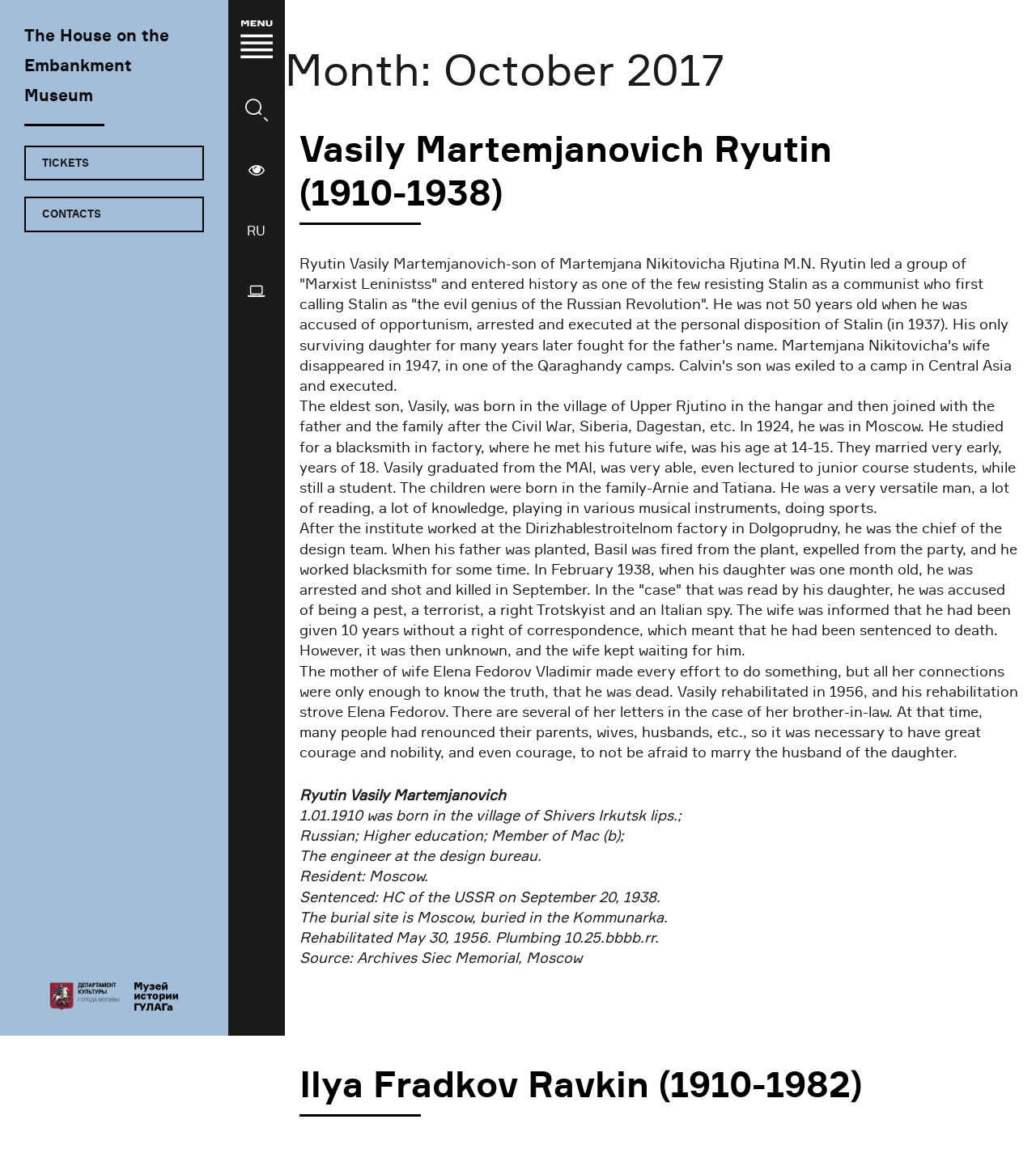Specify the bounding box coordinates of the element's region that should be clicked to achieve the following instruction: "Search for something". The bounding box coordinates consist of four float numbers between 0 and 1, in the format [left, top, right, bottom].

[0.085, 0.144, 0.247, 0.178]